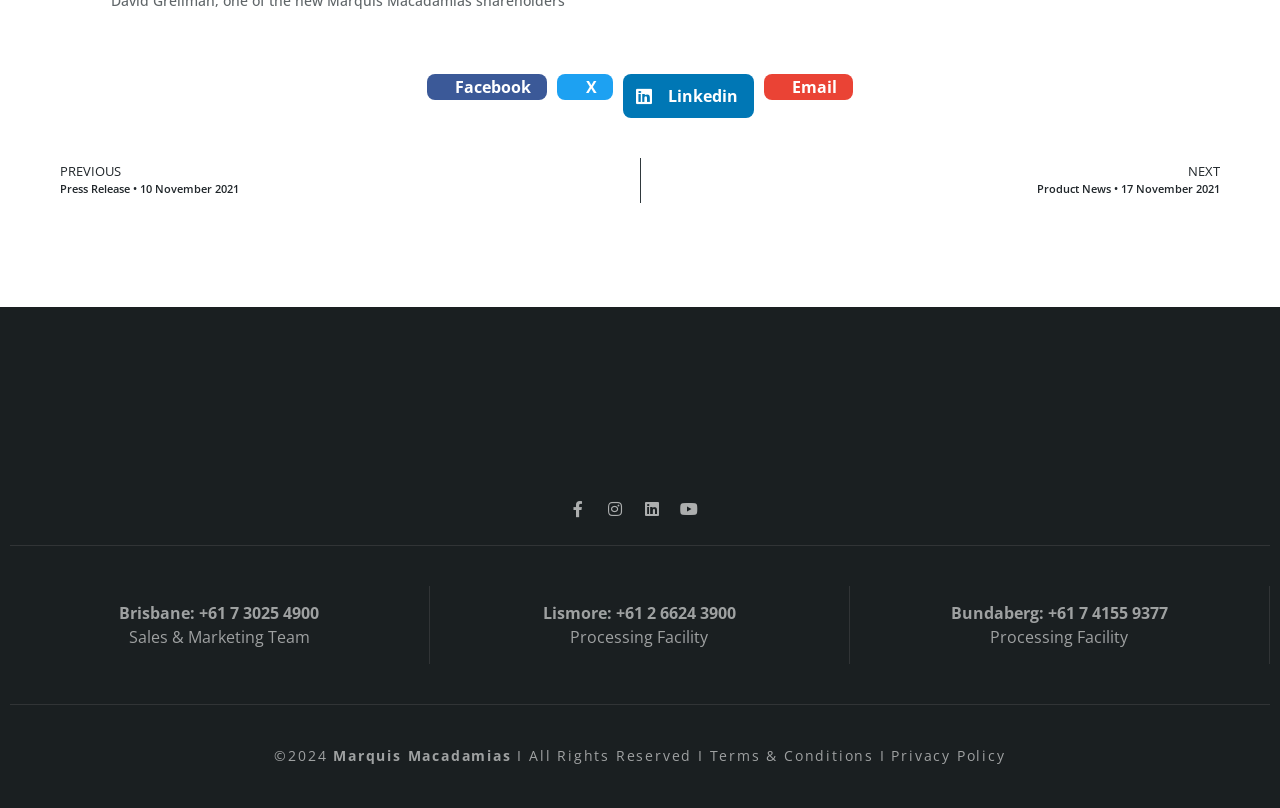Please provide the bounding box coordinates for the element that needs to be clicked to perform the following instruction: "Contact Sales & Marketing Team". The coordinates should be given as four float numbers between 0 and 1, i.e., [left, top, right, bottom].

[0.101, 0.774, 0.242, 0.802]